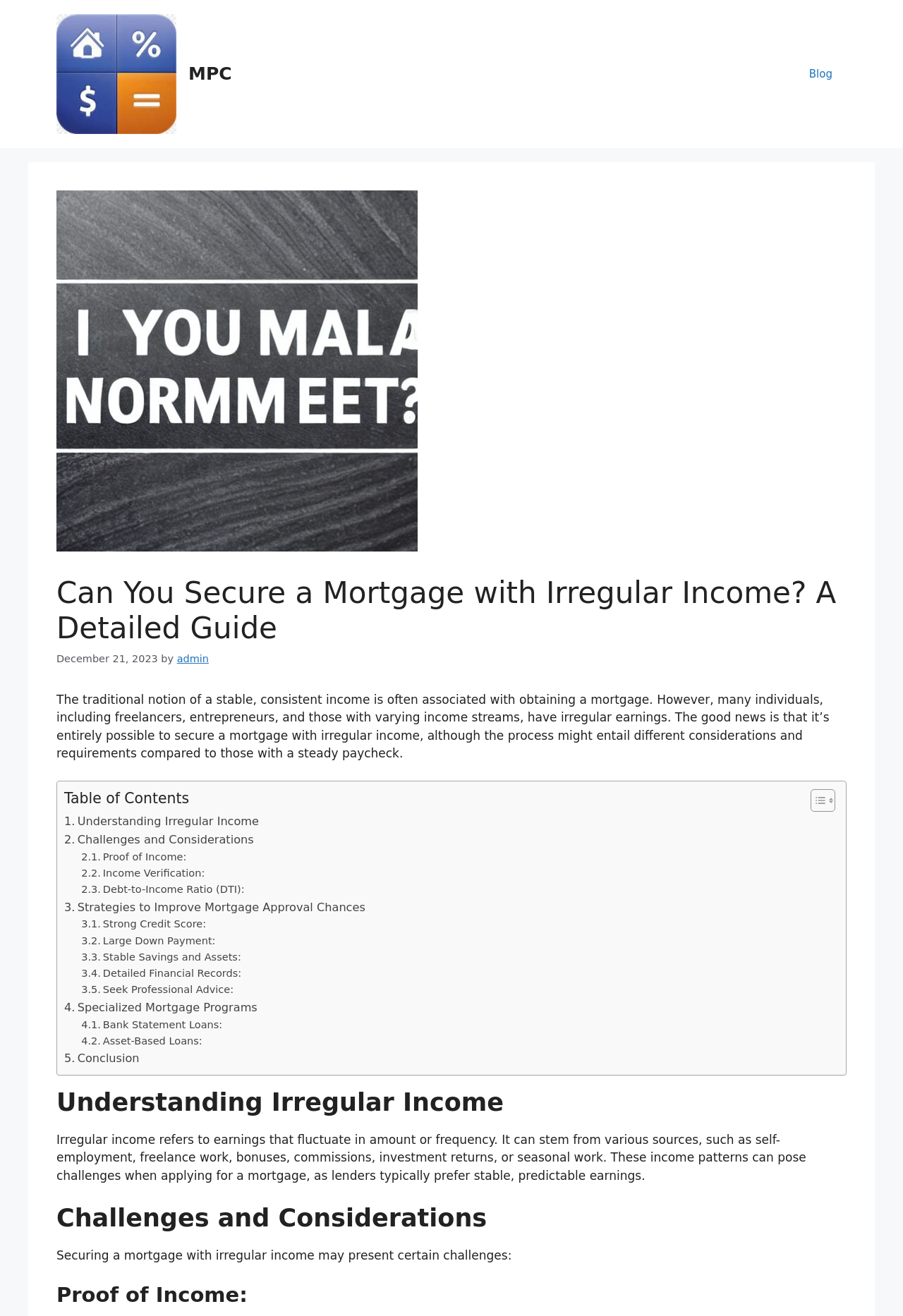Identify the bounding box coordinates of the section to be clicked to complete the task described by the following instruction: "Read the article by 'admin'". The coordinates should be four float numbers between 0 and 1, formatted as [left, top, right, bottom].

[0.196, 0.496, 0.231, 0.505]